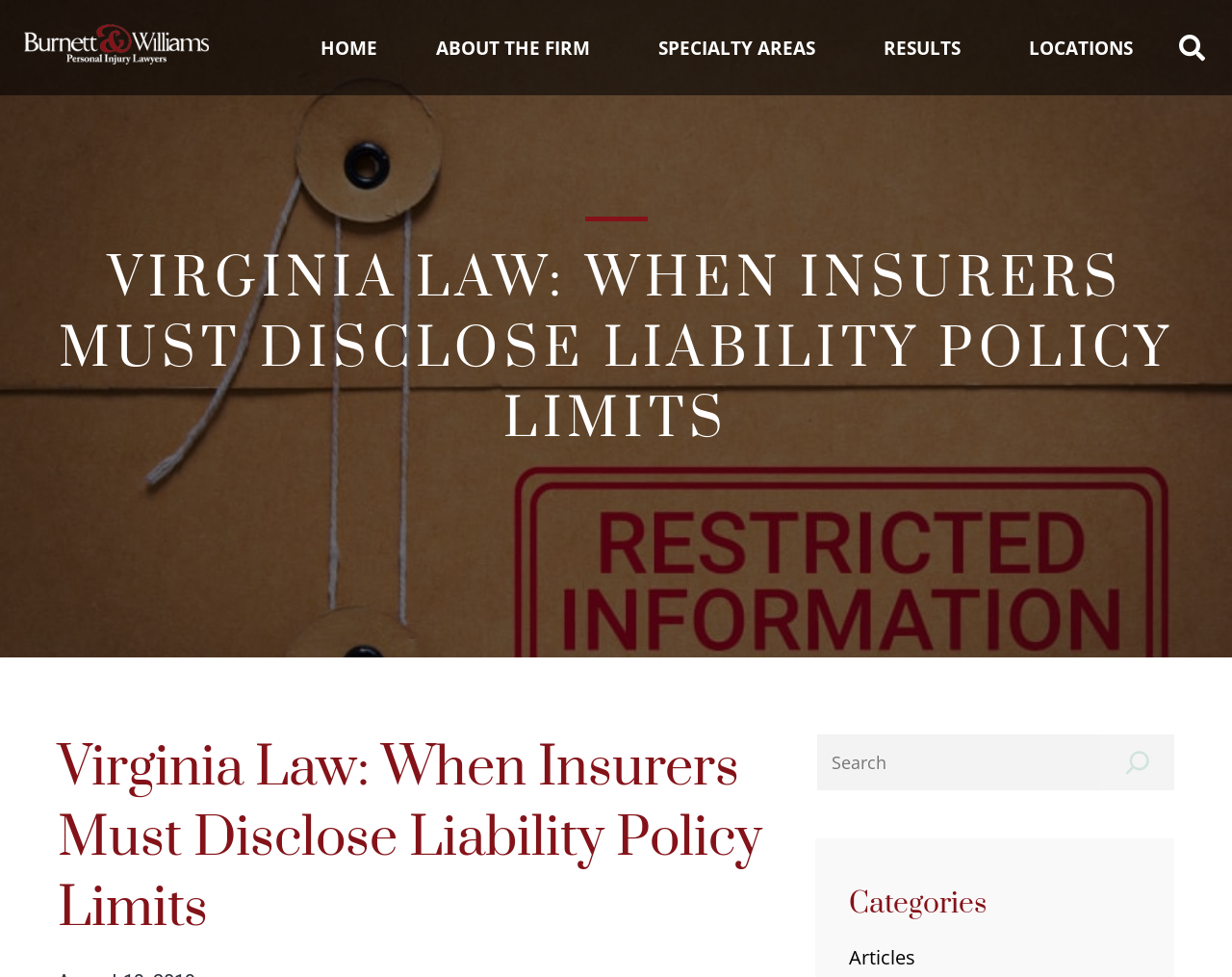Extract the text of the main heading from the webpage.

VIRGINIA LAW: WHEN INSURERS MUST DISCLOSE LIABILITY POLICY LIMITS